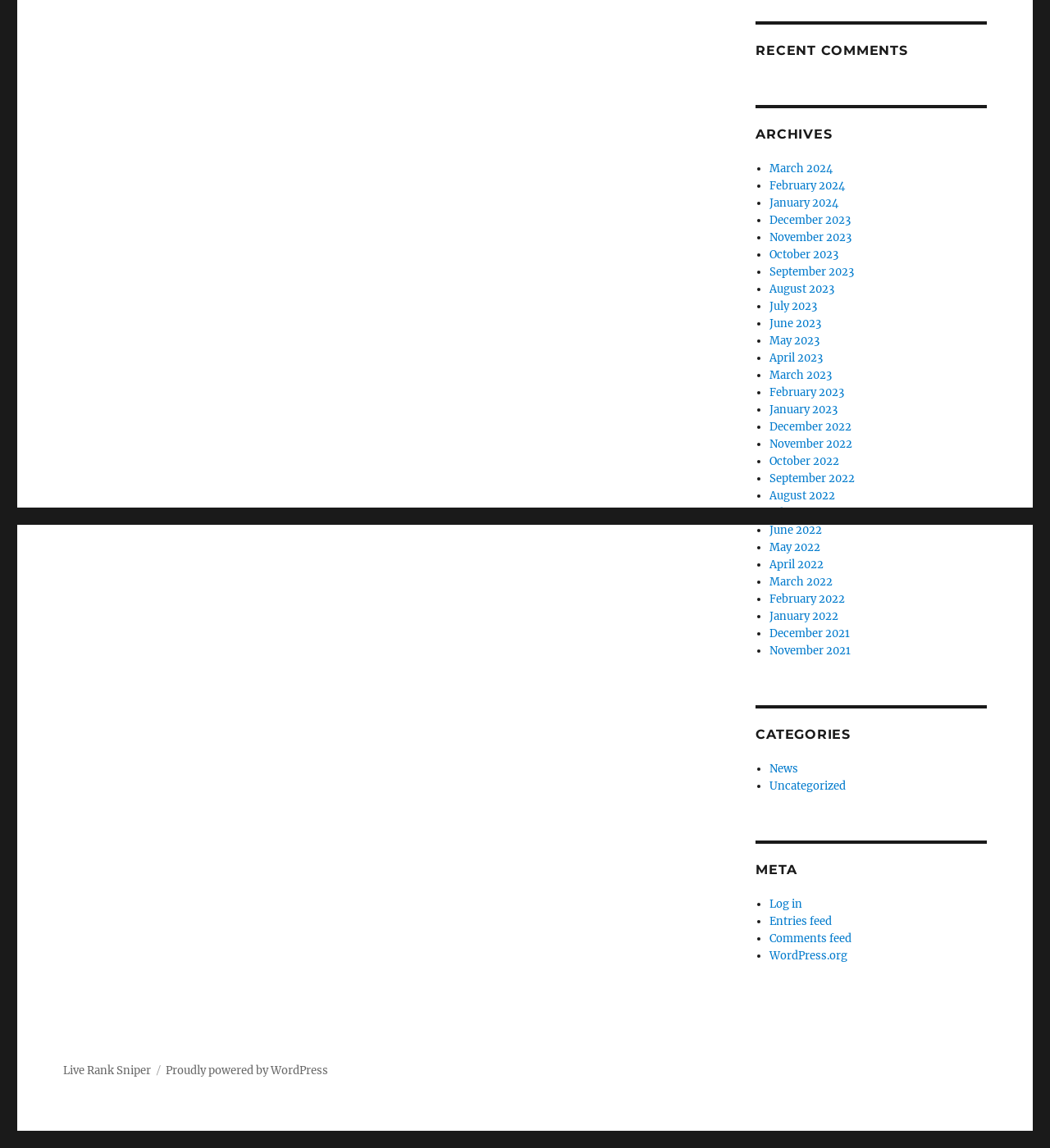Using the webpage screenshot, find the UI element described by WordPress.org. Provide the bounding box coordinates in the format (top-left x, top-left y, bottom-right x, bottom-right y), ensuring all values are floating point numbers between 0 and 1.

[0.733, 0.826, 0.807, 0.839]